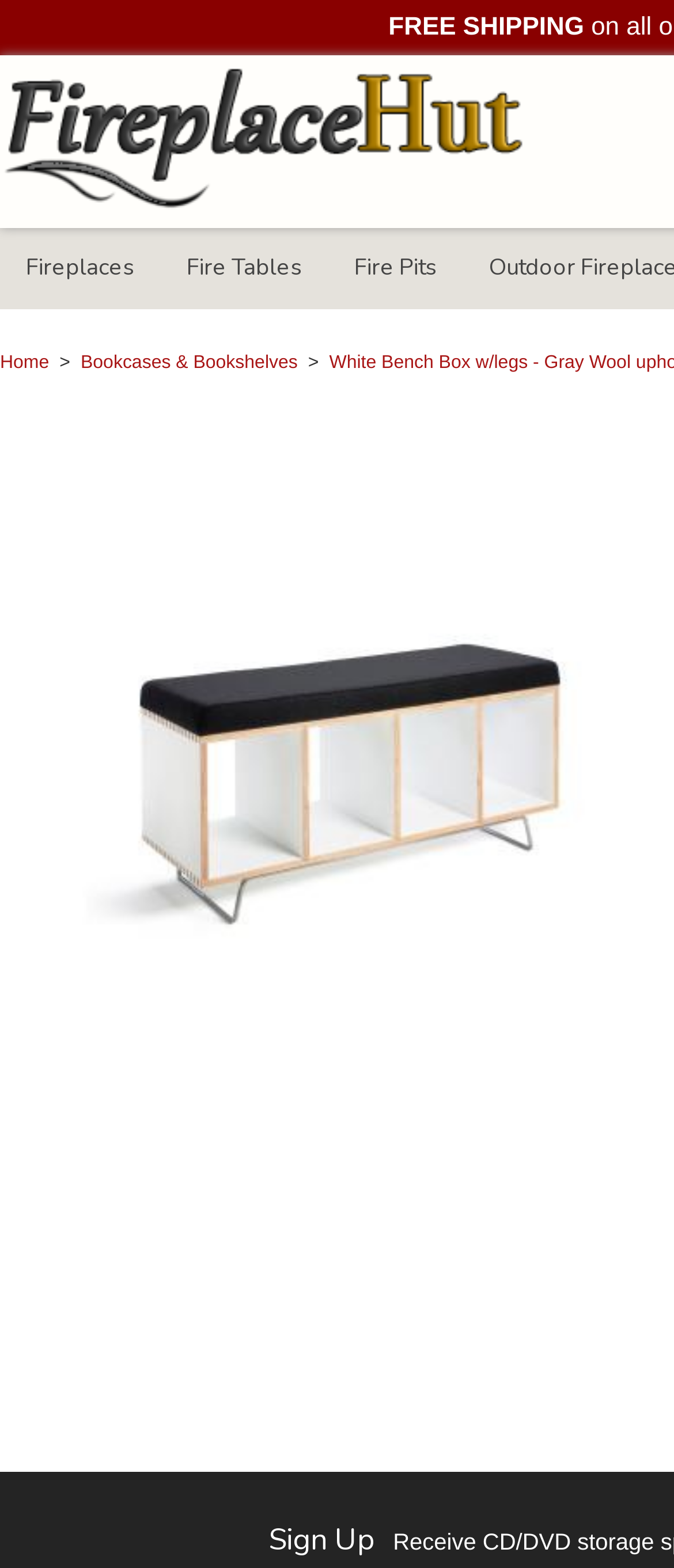What is the main title displayed on this webpage?

White Bench Box w/legs - Gray Wool upholstery